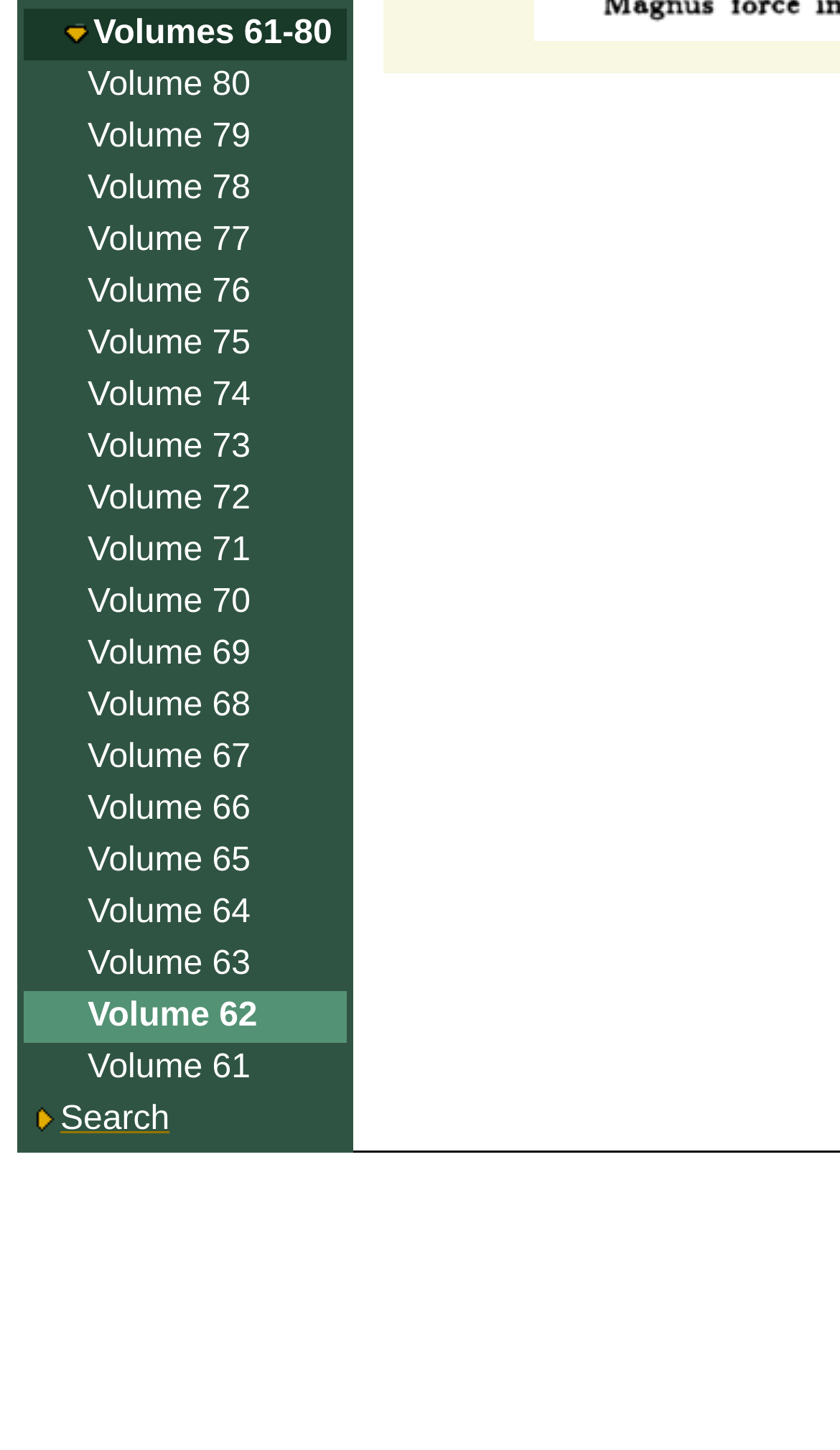Bounding box coordinates are specified in the format (top-left x, top-left y, bottom-right x, bottom-right y). All values are floating point numbers bounded between 0 and 1. Please provide the bounding box coordinate of the region this sentence describes: Volume 63

[0.104, 0.652, 0.298, 0.678]